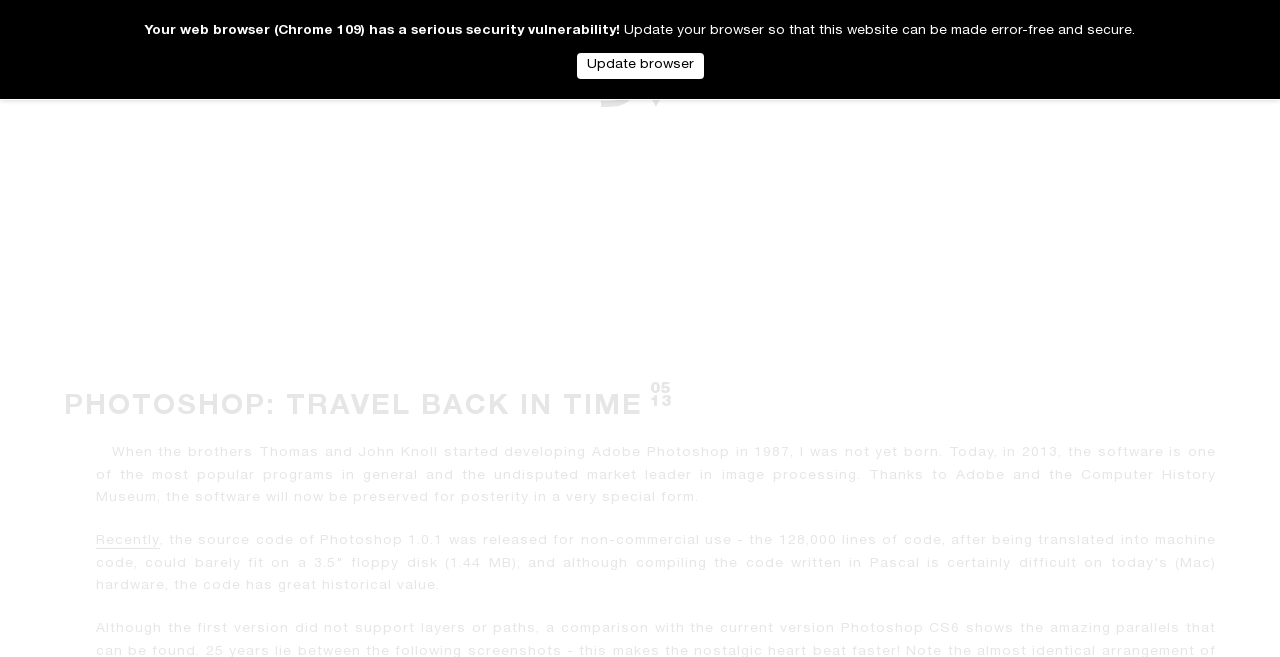Calculate the bounding box coordinates of the UI element given the description: "Update browser".

[0.45, 0.081, 0.55, 0.12]